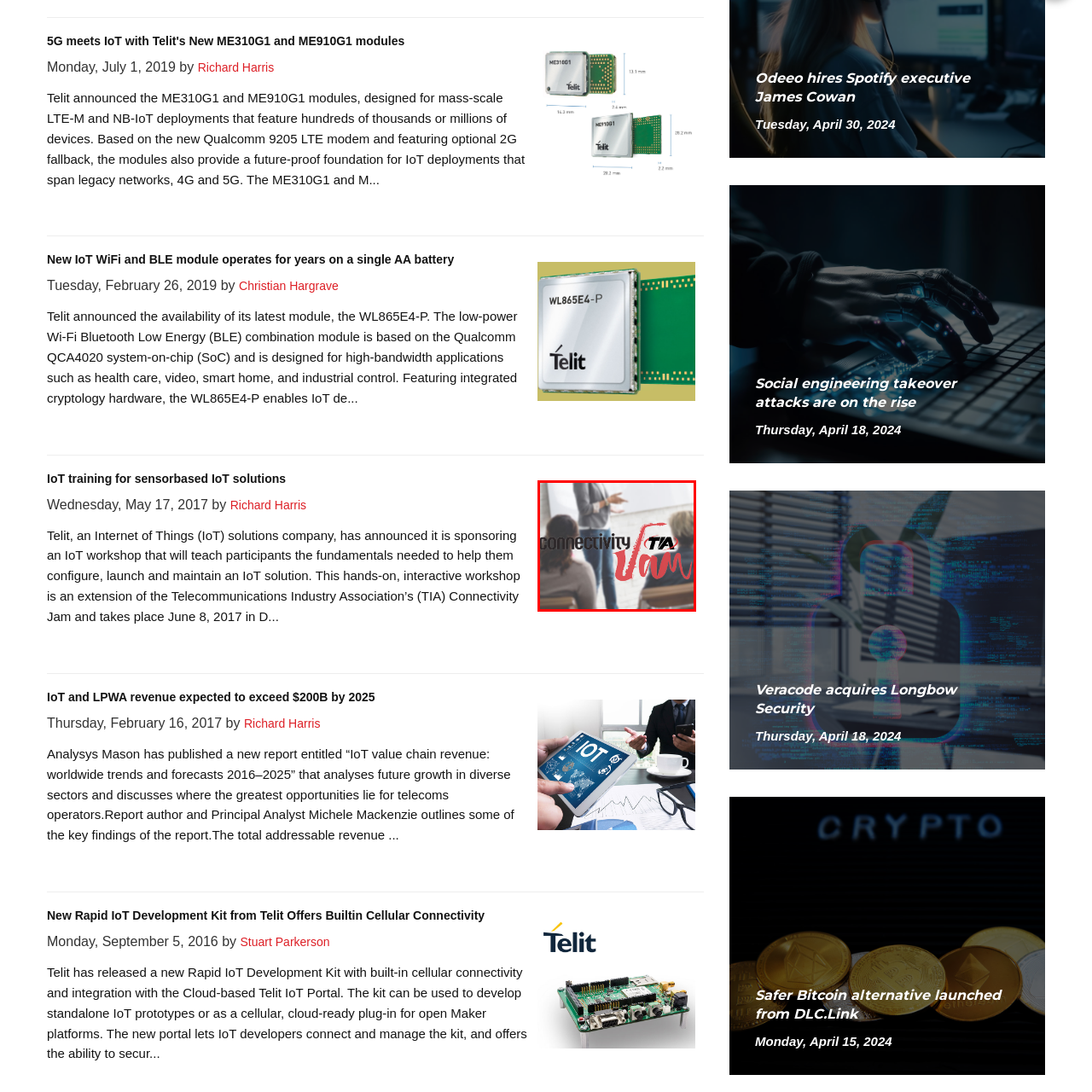Write a detailed description of the image enclosed in the red-bordered box.

The image highlights a moment from the "Connectivity Jam" workshop hosted by Telit, which focuses on advancing knowledge and skills in Internet of Things (IoT) solutions. In the foreground, three participants are attentively engaged, while a facilitator stands, gesturing towards a presentation on the topic. The backdrop features a simplistic whiteboard that sets the stage for interactive learning. The word “Connectivity” is artistically integrated into the design, underscoring the workshop's emphasis on networked technologies, while "Jam" is playfully styled, reflecting the collaborative atmosphere of the event. This workshop aims to empower attendees with essential IoT knowledge, enhancing their ability to configure, launch, and maintain effective IoT solutions.